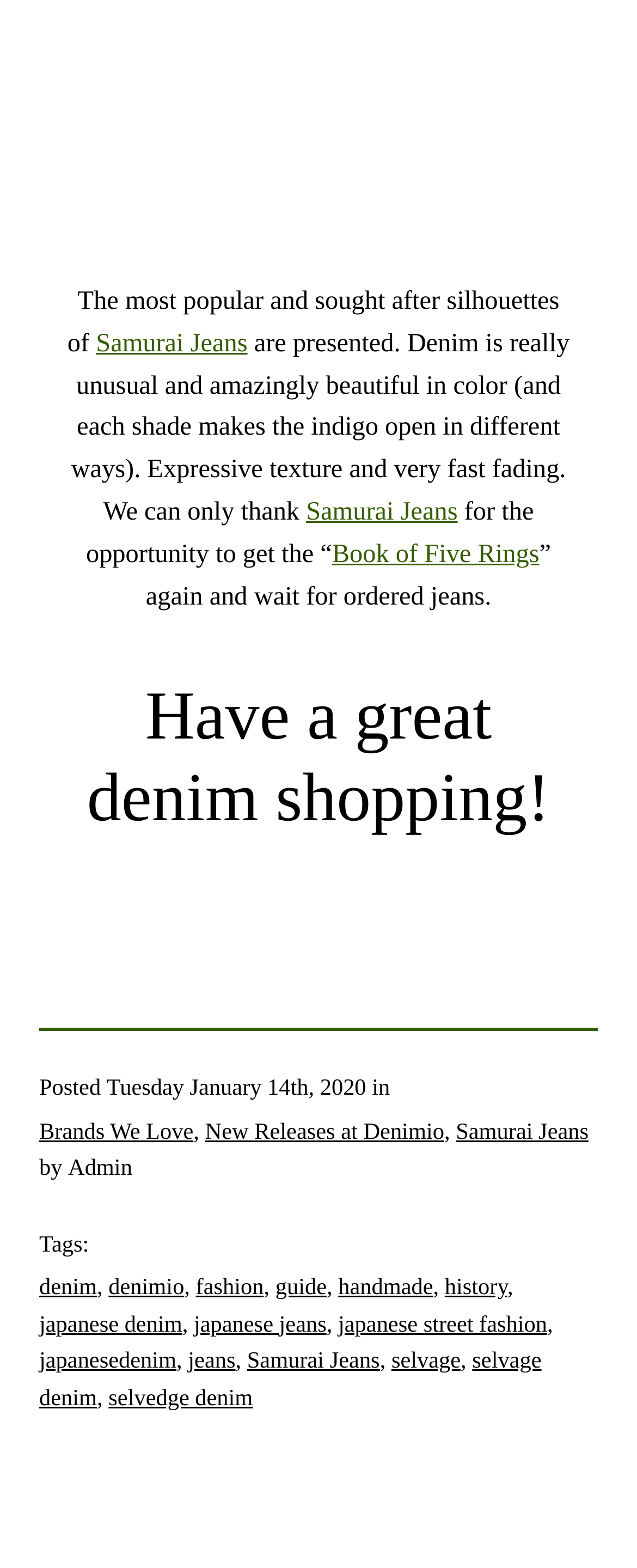Determine the bounding box coordinates for the area you should click to complete the following instruction: "Browse the New Releases at Denimio".

[0.322, 0.713, 0.697, 0.73]